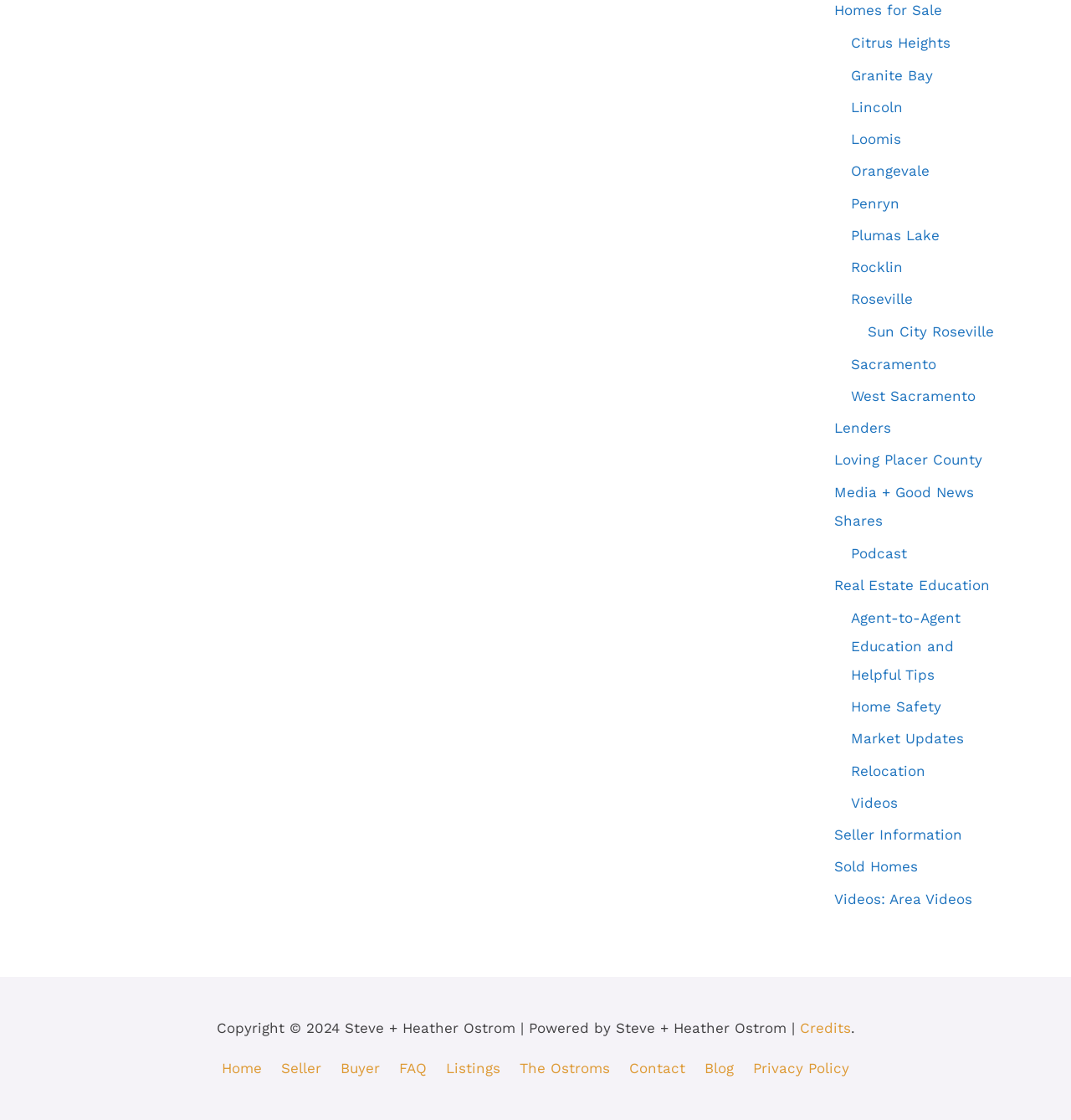What type of content is available under the 'Media + Good News Shares' link?
Ensure your answer is thorough and detailed.

The 'Media + Good News Shares' link suggests that it provides access to media content, such as videos or articles, that share good news or positive stories, possibly related to real estate or the local community.